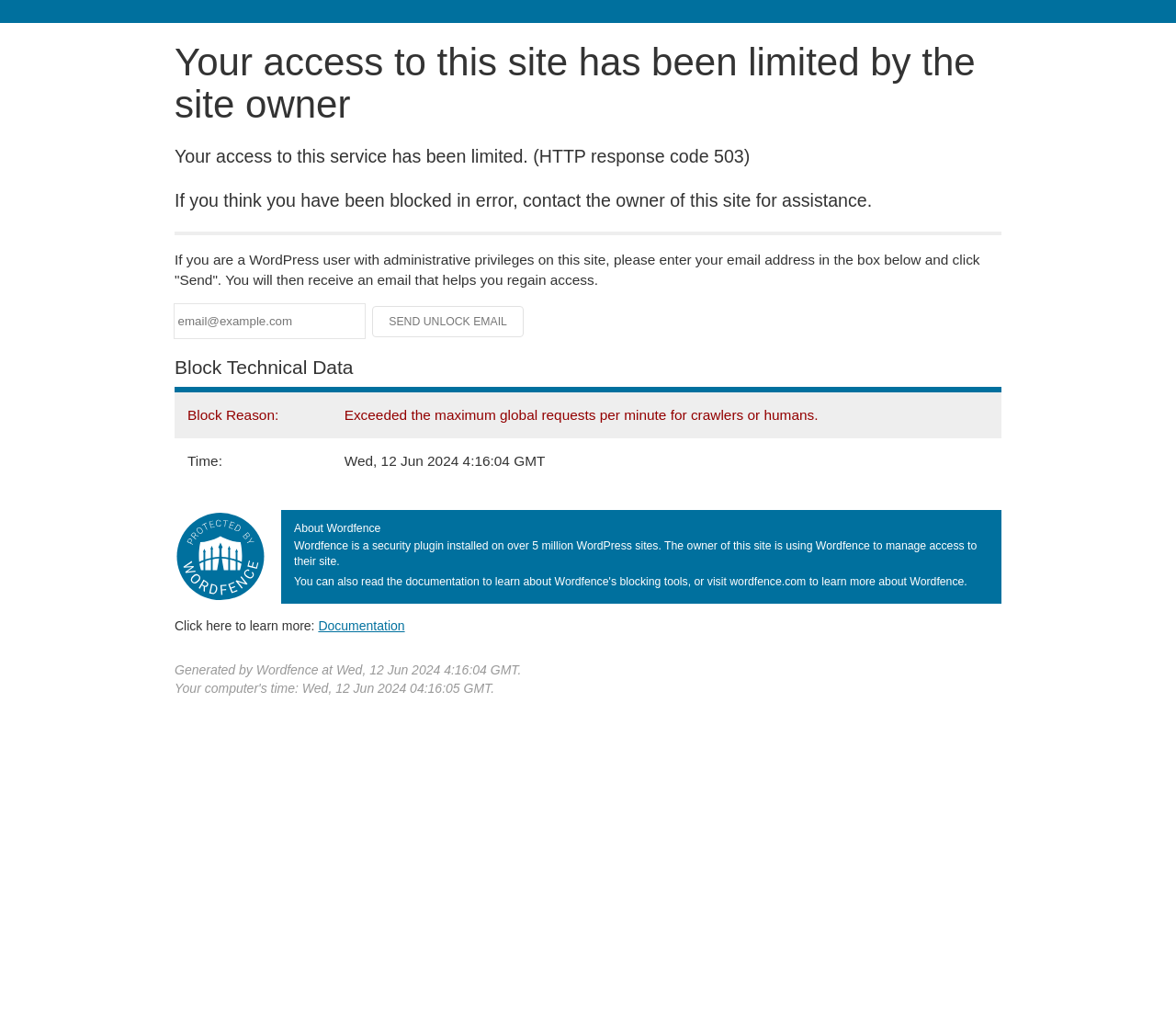Please find the bounding box coordinates (top-left x, top-left y, bottom-right x, bottom-right y) in the screenshot for the UI element described as follows: Documentation

[0.271, 0.6, 0.344, 0.614]